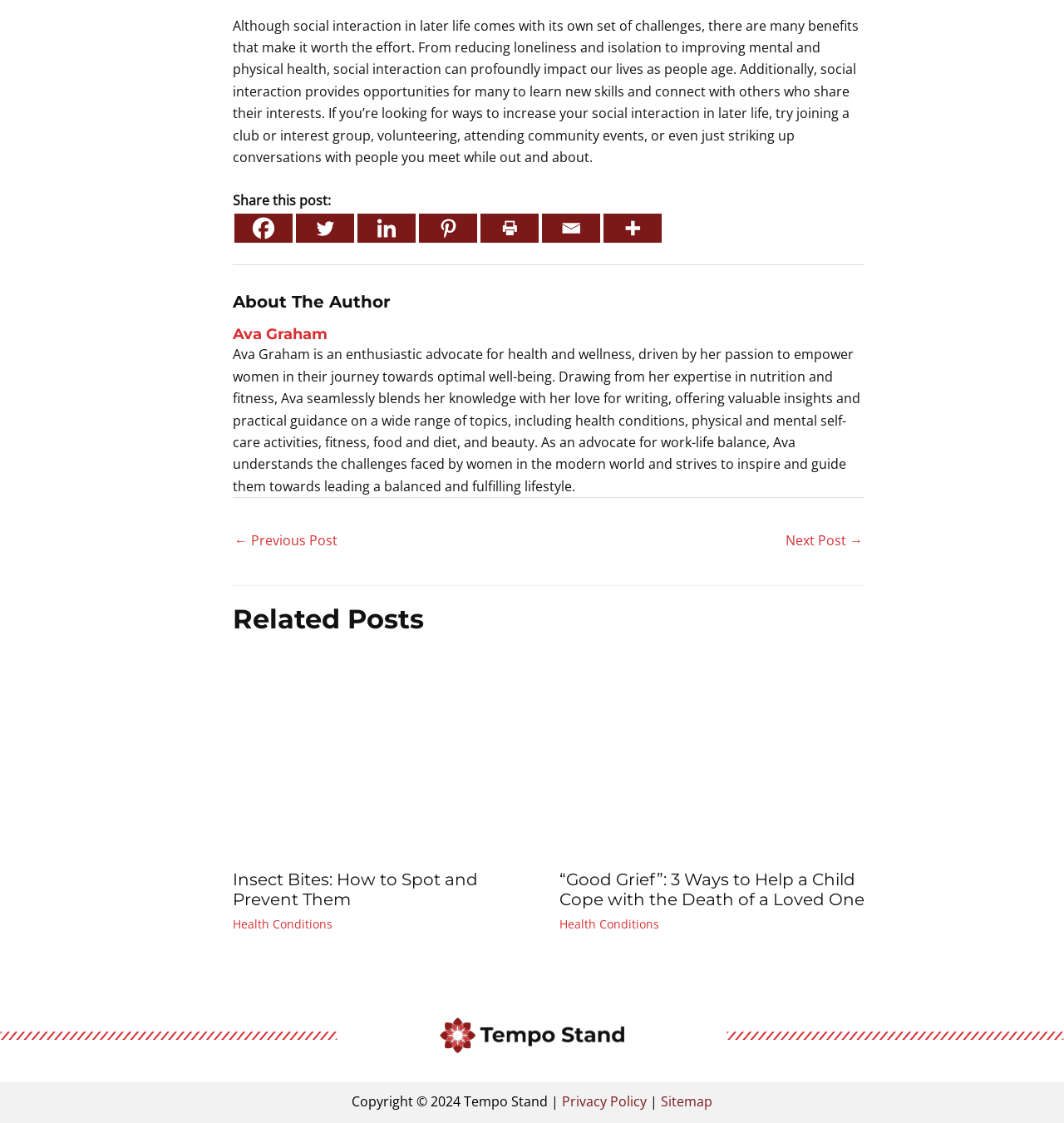Please provide a one-word or phrase answer to the question: 
What is the copyright year?

2024